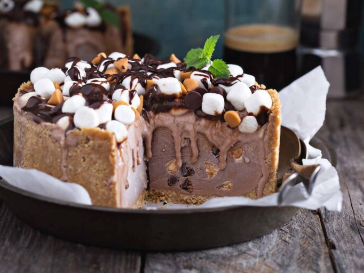What is the flavor of the ice cream?
Carefully examine the image and provide a detailed answer to the question.

The caption describes the ice cream cake as having a rich chocolate flavor, suggesting that the ice cream itself has a strong chocolate taste.